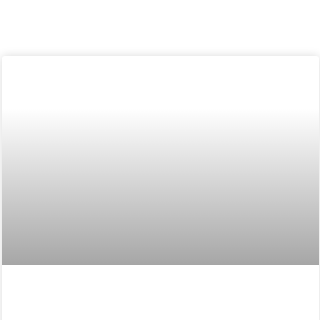What is the purpose of the image?
Look at the image and provide a short answer using one word or a phrase.

To illustrate the substance